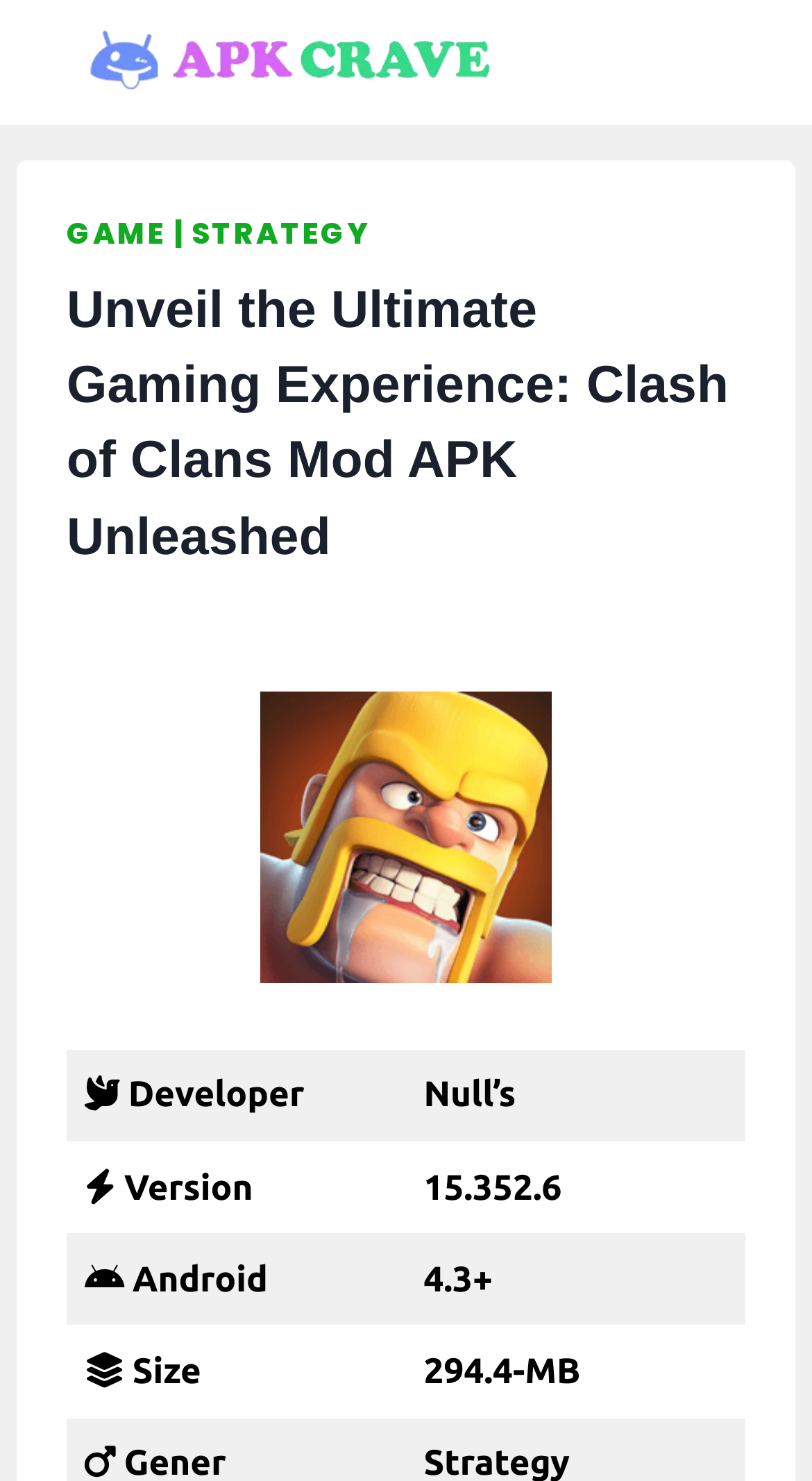Identify and provide the text of the main header on the webpage.

Unveil the Ultimate Gaming Experience: Clash of Clans Mod APK Unleashed